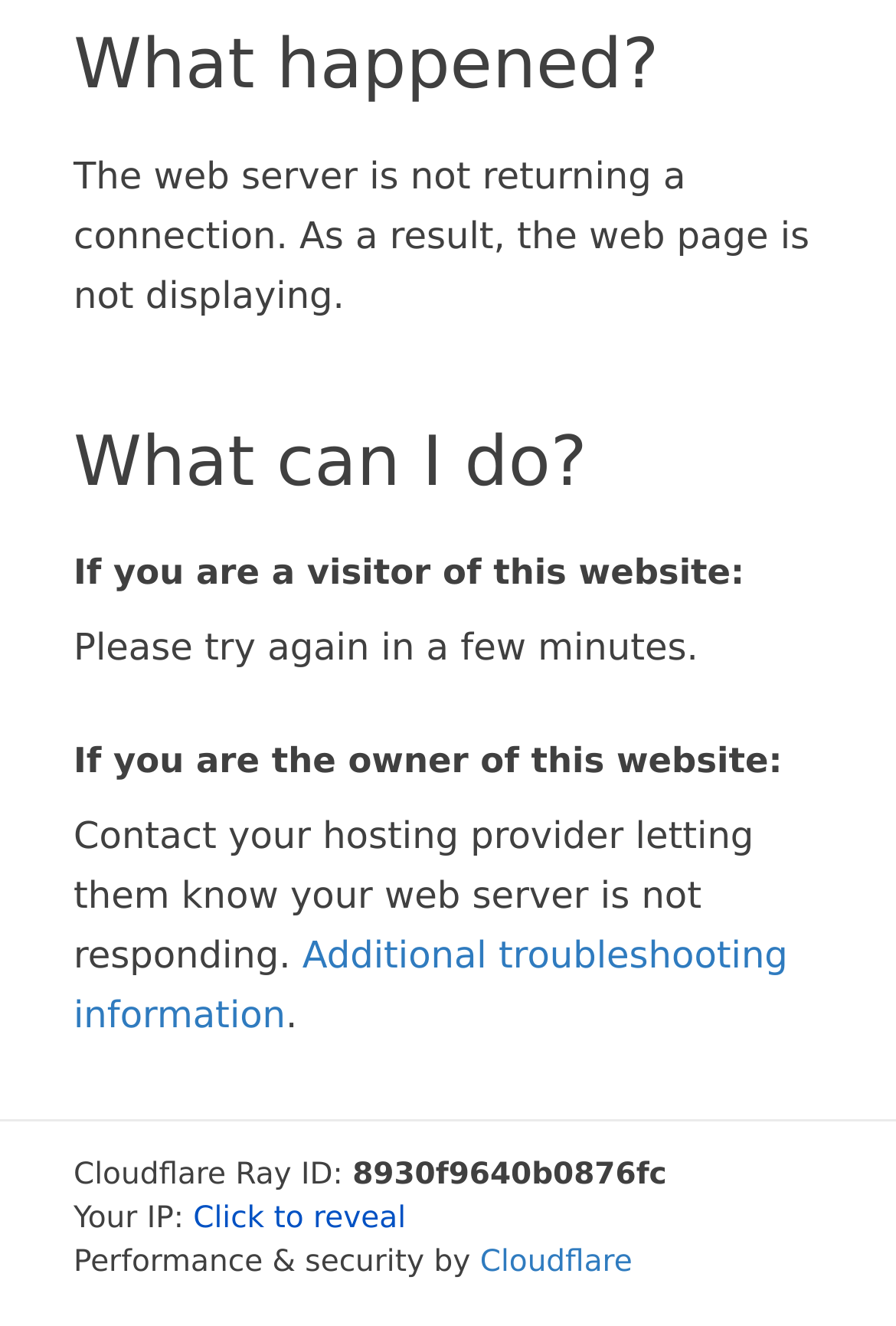Answer this question in one word or a short phrase: What is the name of the service providing performance and security?

Cloudflare